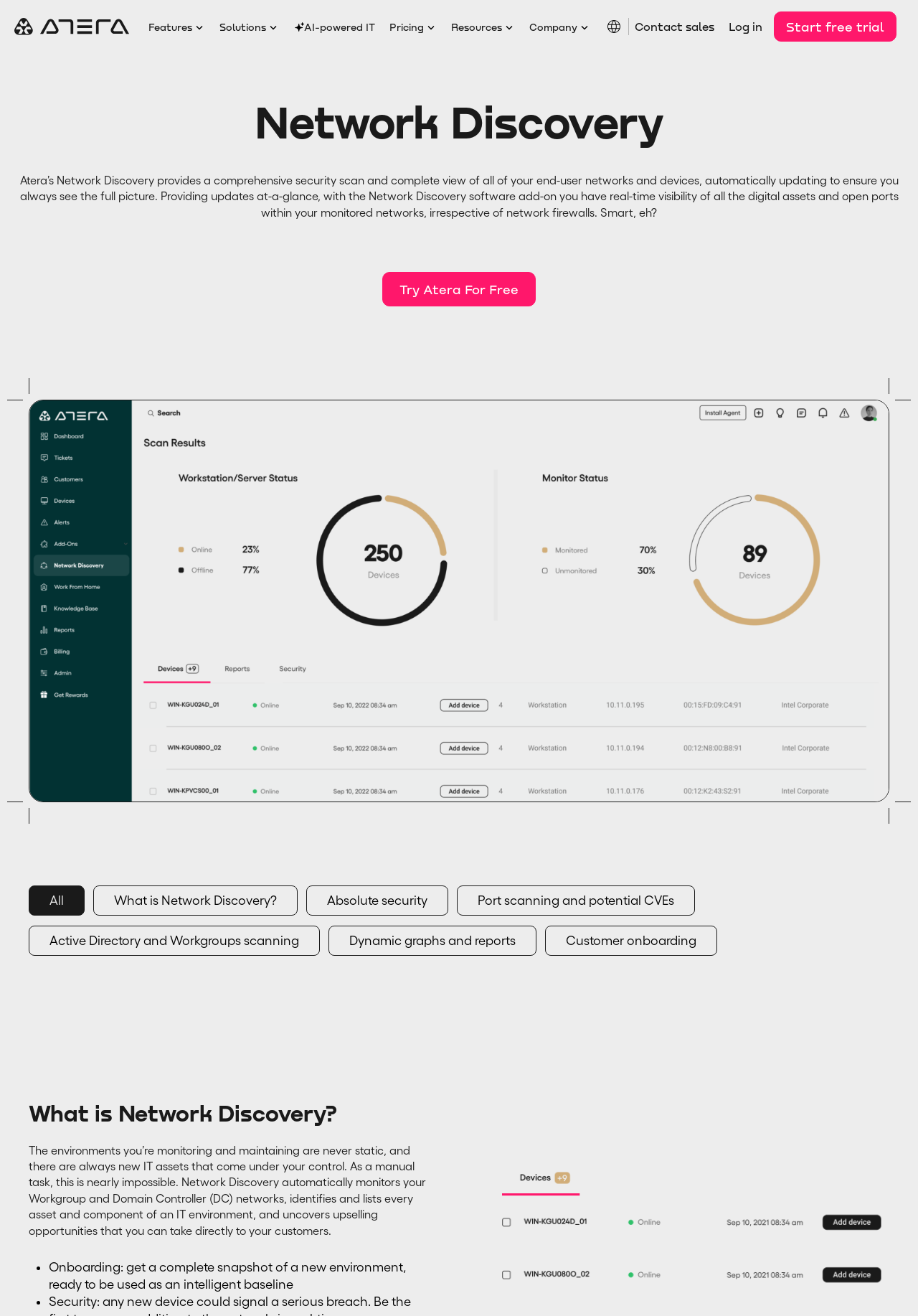What is the benefit of using Network Discovery for onboarding?
Based on the content of the image, thoroughly explain and answer the question.

According to the webpage, Network Discovery allows for onboarding by providing a complete snapshot of a new environment, ready to be used as an intelligent baseline.